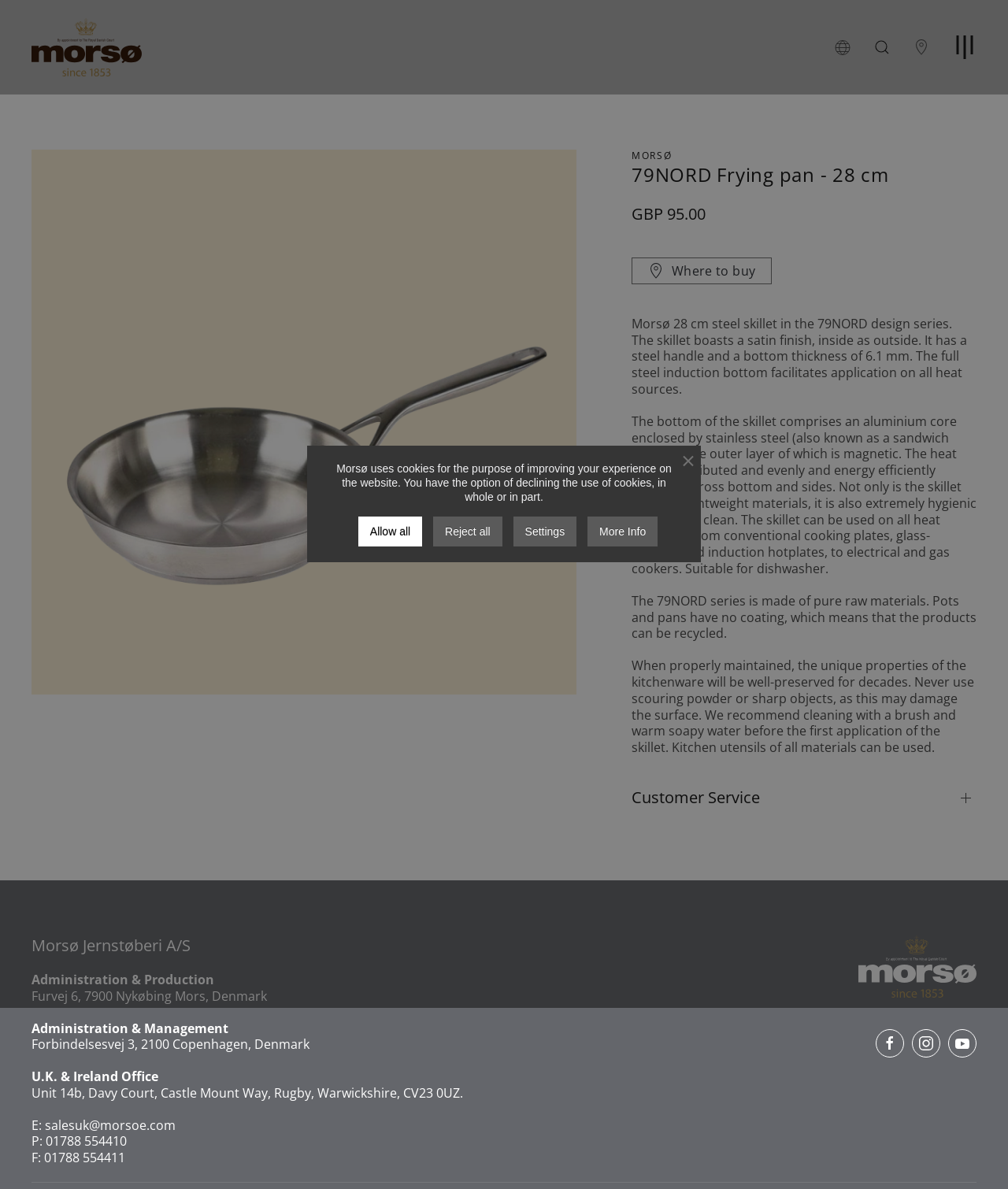Using the format (top-left x, top-left y, bottom-right x, bottom-right y), provide the bounding box coordinates for the described UI element. All values should be floating point numbers between 0 and 1: Points Calculator

None